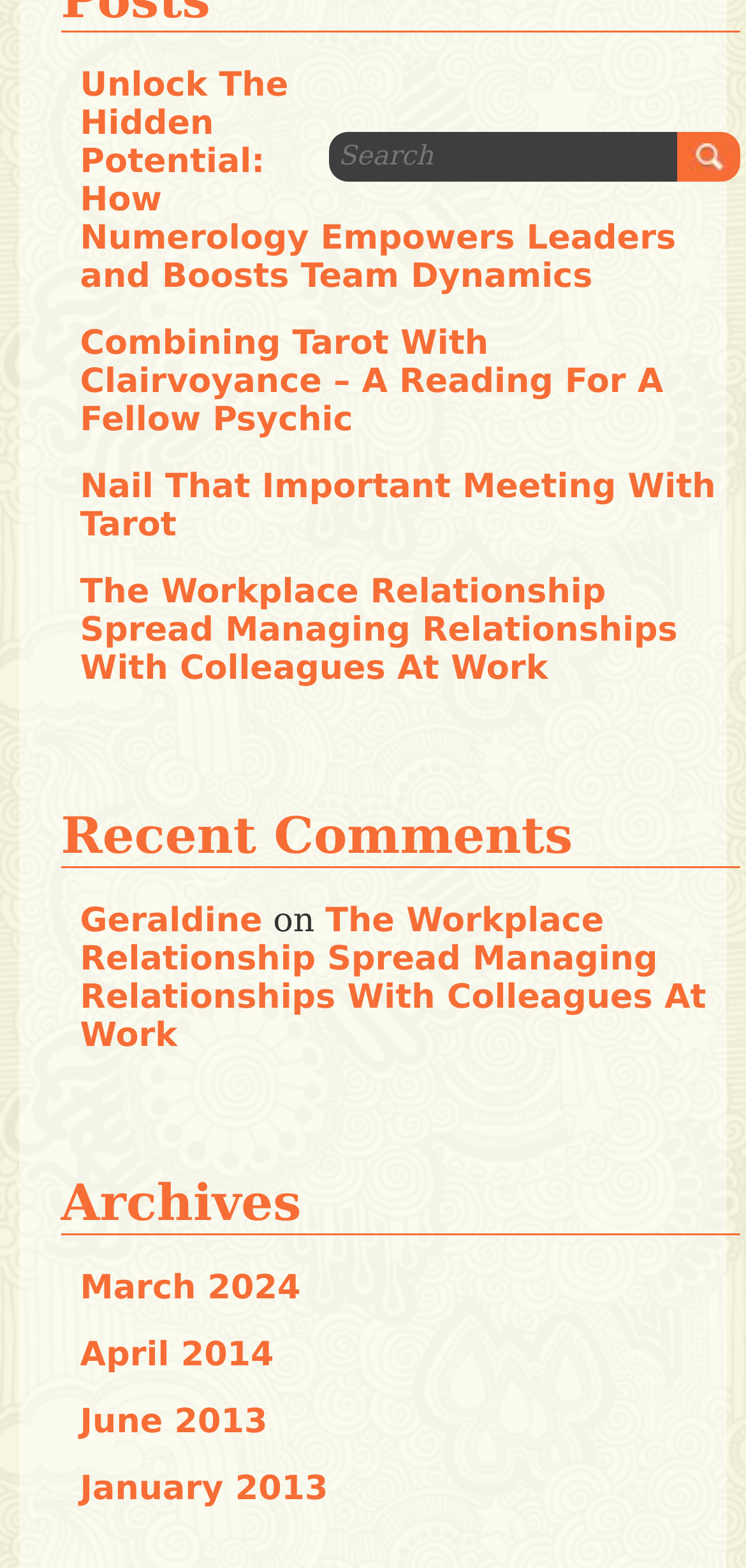How many links are there on the webpage?
Based on the screenshot, provide your answer in one word or phrase.

8